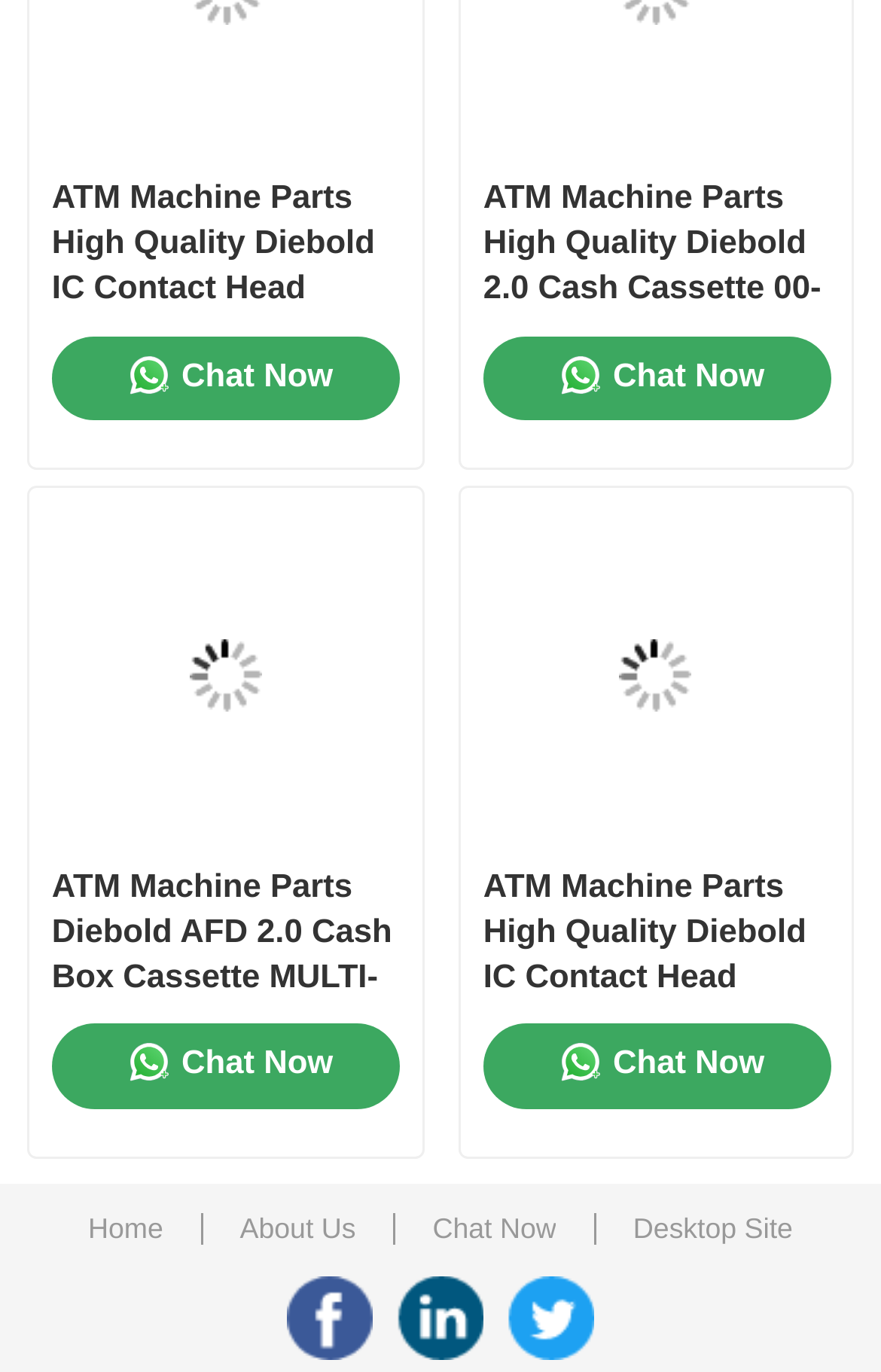Please find the bounding box coordinates for the clickable element needed to perform this instruction: "View 'ATM Machine Parts High Quality Diebold IC Contact Head Plastic Parts 1750304620 1750304620-11'".

[0.059, 0.128, 0.452, 0.227]